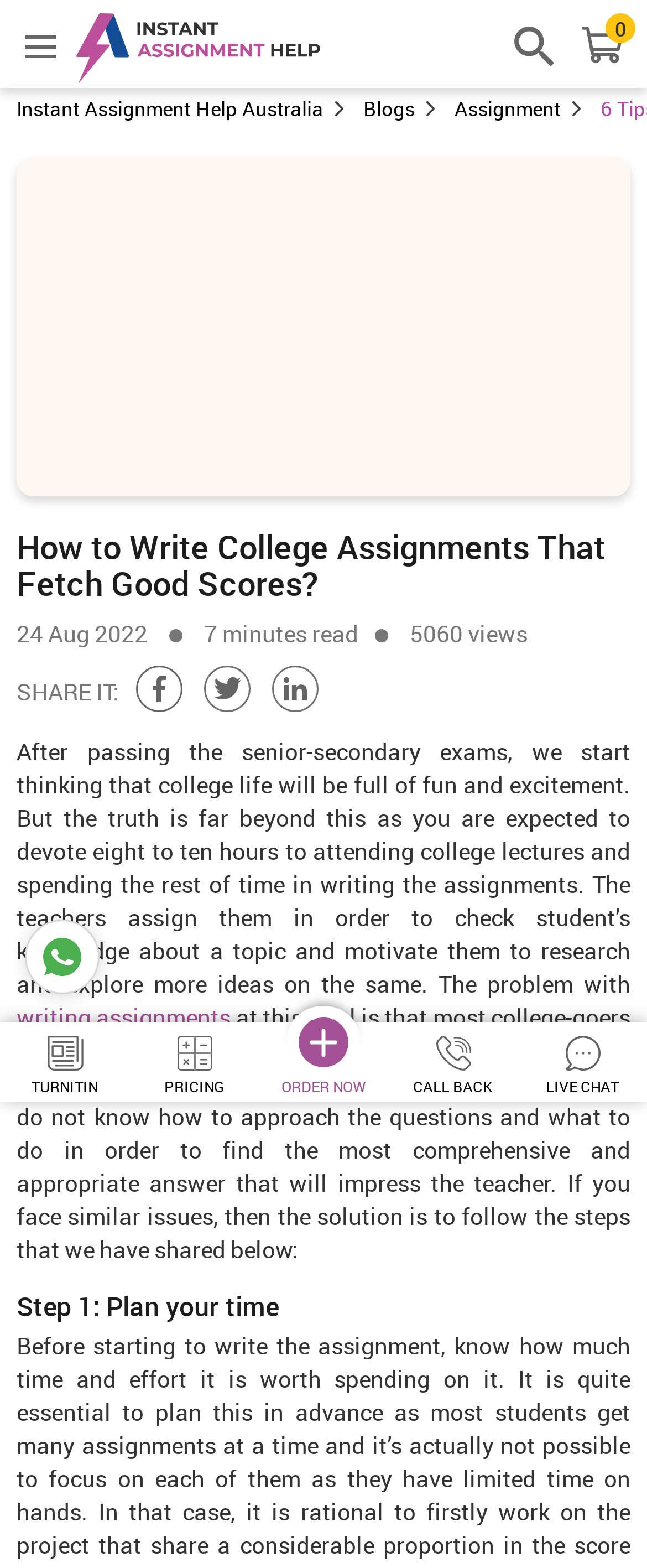Please determine the bounding box of the UI element that matches this description: Proper Shoveling Technique. The coordinates should be given as (top-left x, top-left y, bottom-right x, bottom-right y), with all values between 0 and 1.

None